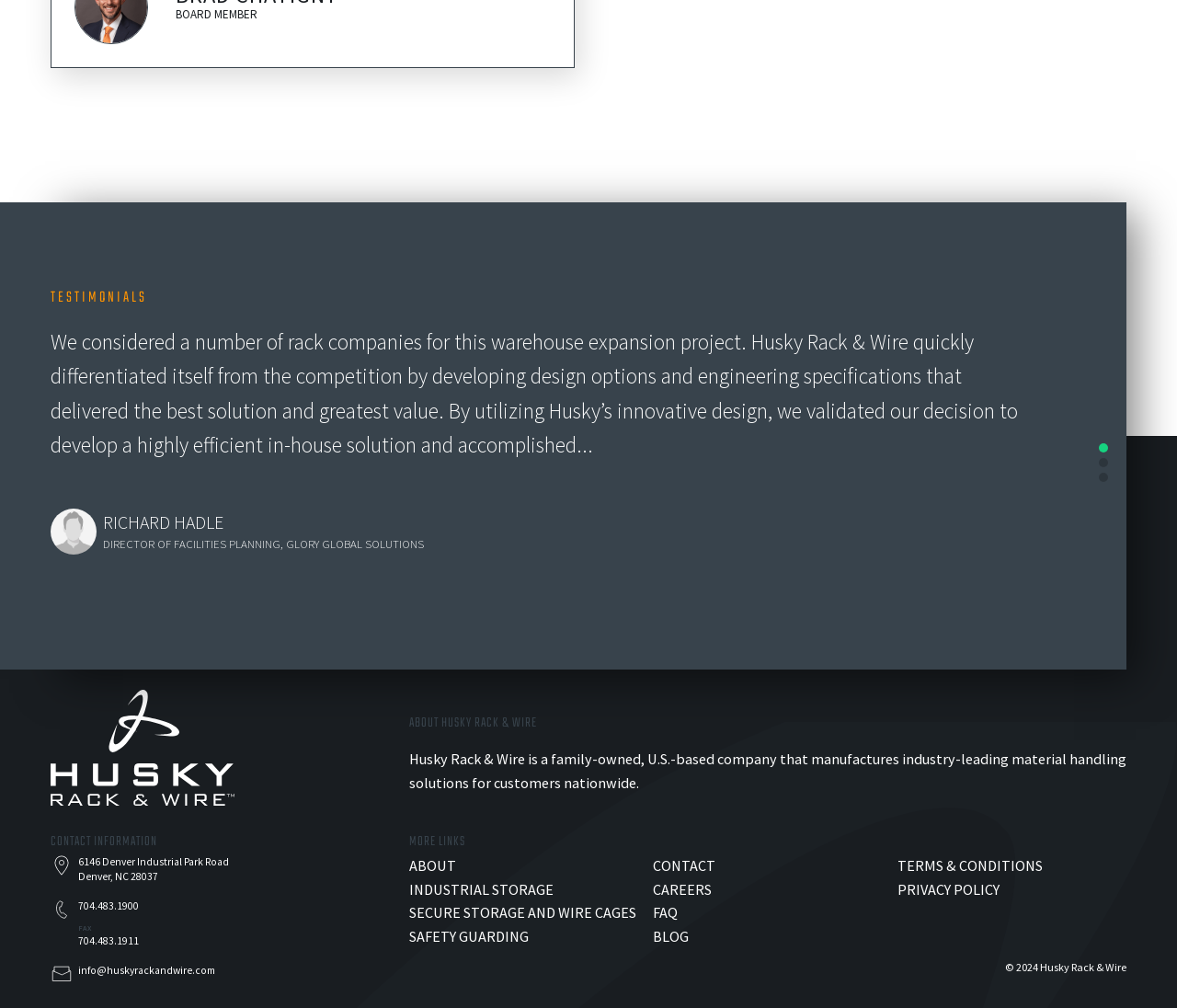Answer with a single word or phrase: 
What is the title of the section with testimonials?

TESTIMONIALS